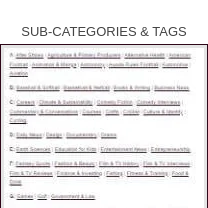Craft a detailed explanation of the image.

The image displays a section titled "SUB-CATEGORIES & TAGS," which is part of a larger webpage. This section includes a well-organized list of various sub-categories and tags relevant to the content found on the site. Each entry in the list is likely clickable, facilitating easy navigation for users looking to explore specific topics of interest. The categories encompass a range of subjects, such as Parenting, Business, Science, and Entertainment, among others, allowing visitors to delve deeper into specific themes associated with podcasts or articles available on the platform. The overall layout appears clear and user-friendly, highlighting the importance of categorization for efficient content discovery.